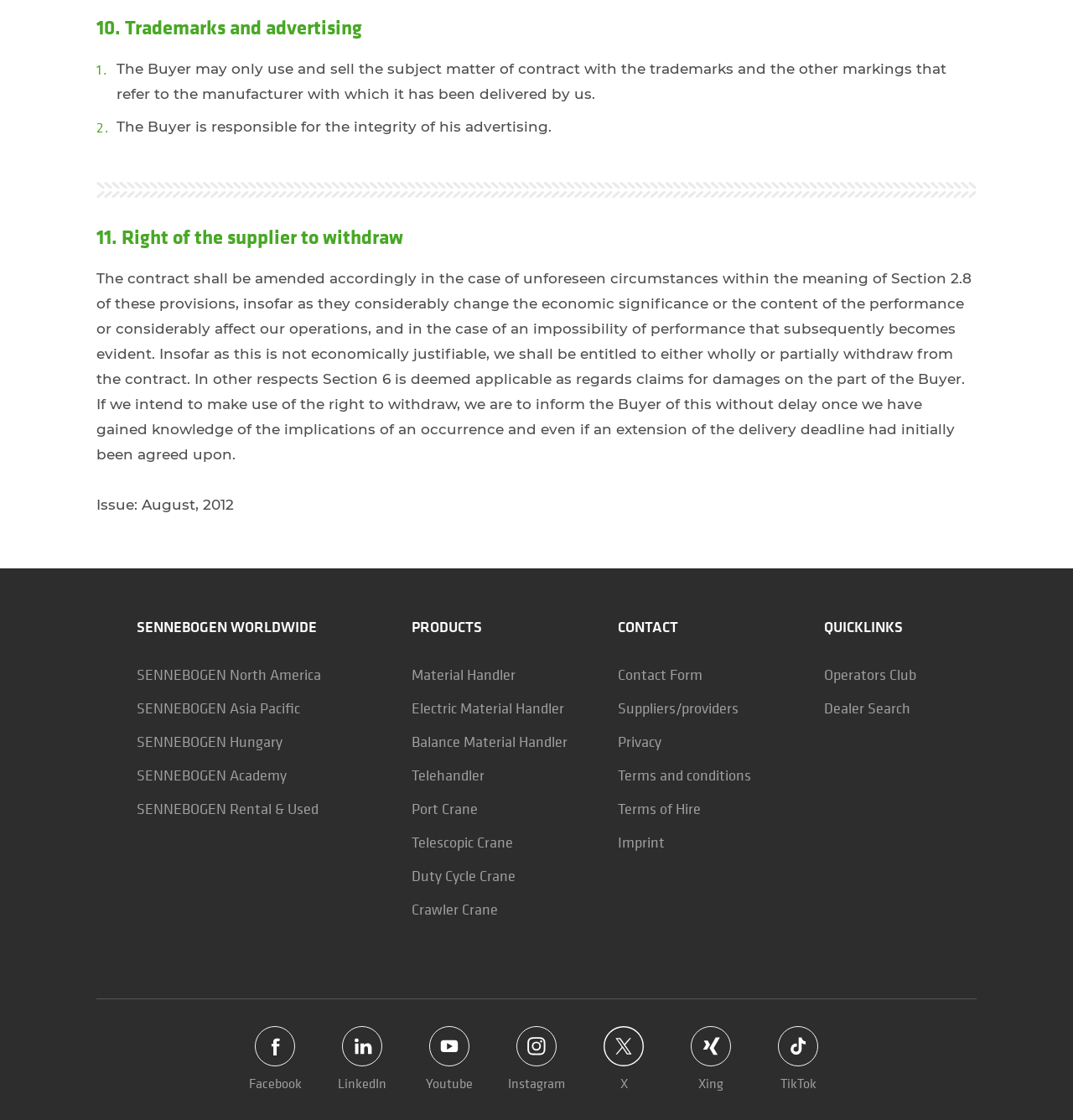What regions are listed under SENNEBOGEN WORLDWIDE?
Please elaborate on the answer to the question with detailed information.

I looked at the links under the 'SENNEBOGEN WORLDWIDE' heading and found that they refer to different regions: North America, Asia Pacific, and Hungary.